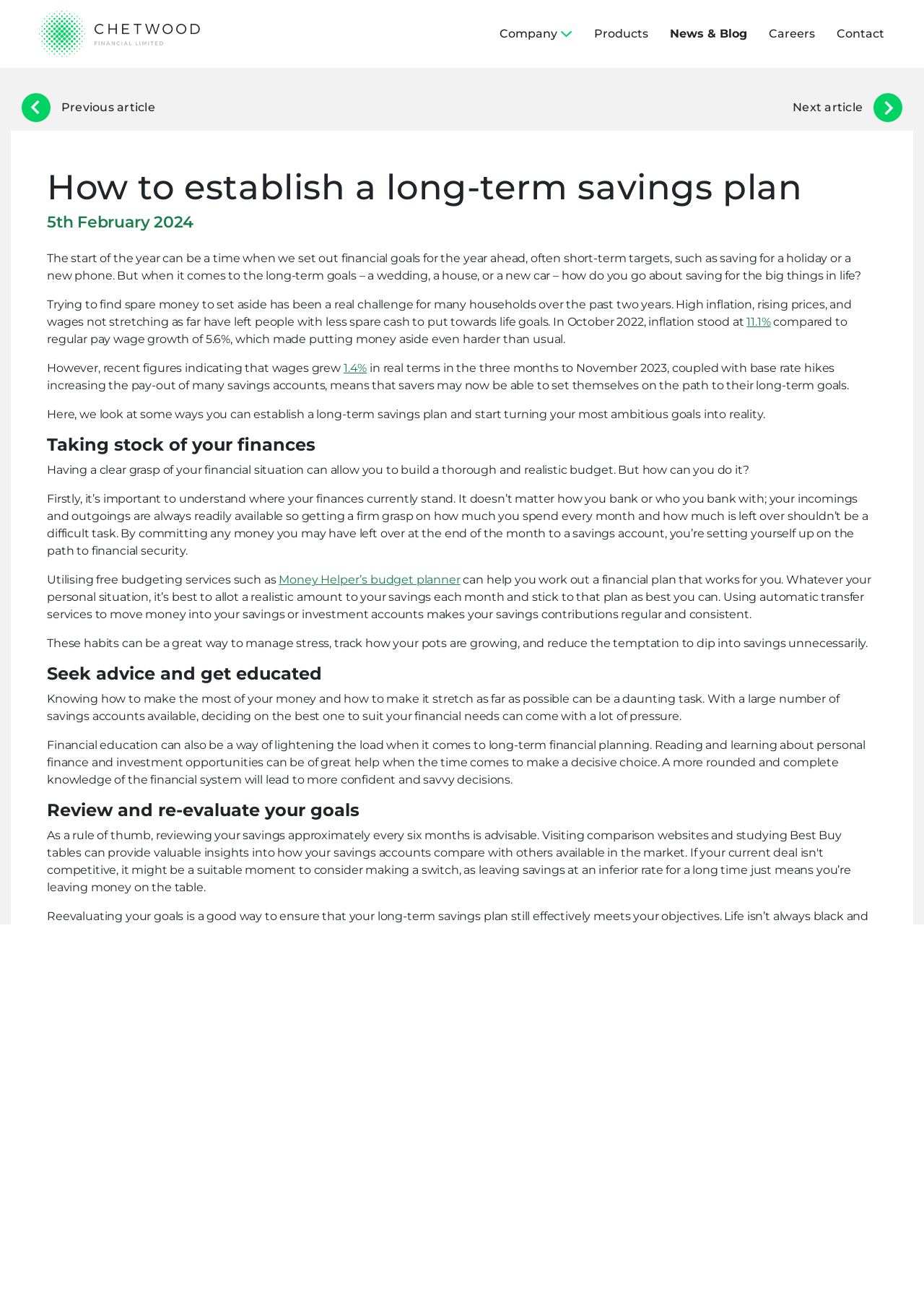What is the purpose of utilizing free budgeting services? From the image, respond with a single word or brief phrase.

To help work out a financial plan